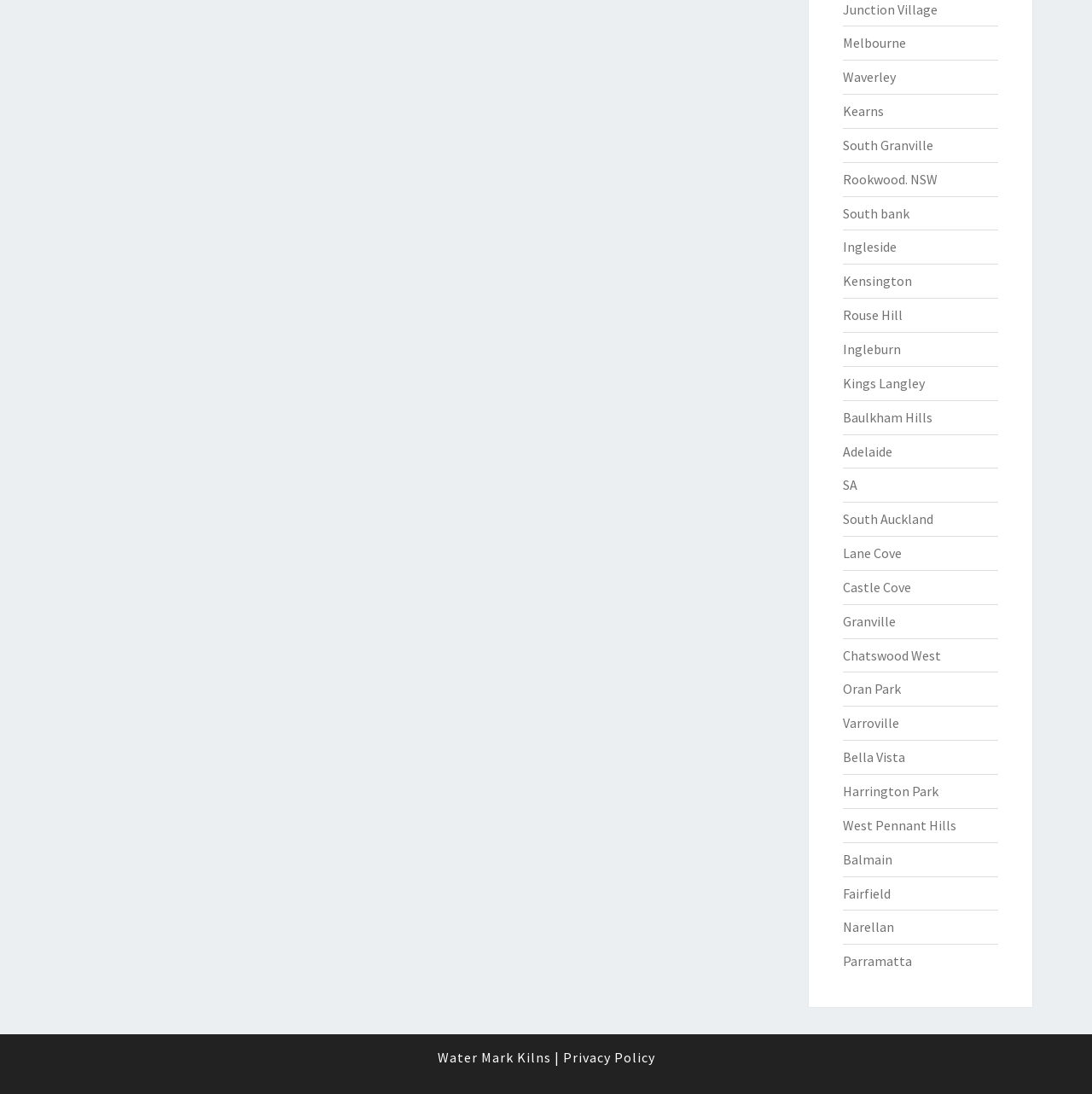Please identify the bounding box coordinates of the element that needs to be clicked to perform the following instruction: "go to Adelaide".

[0.771, 0.404, 0.817, 0.42]